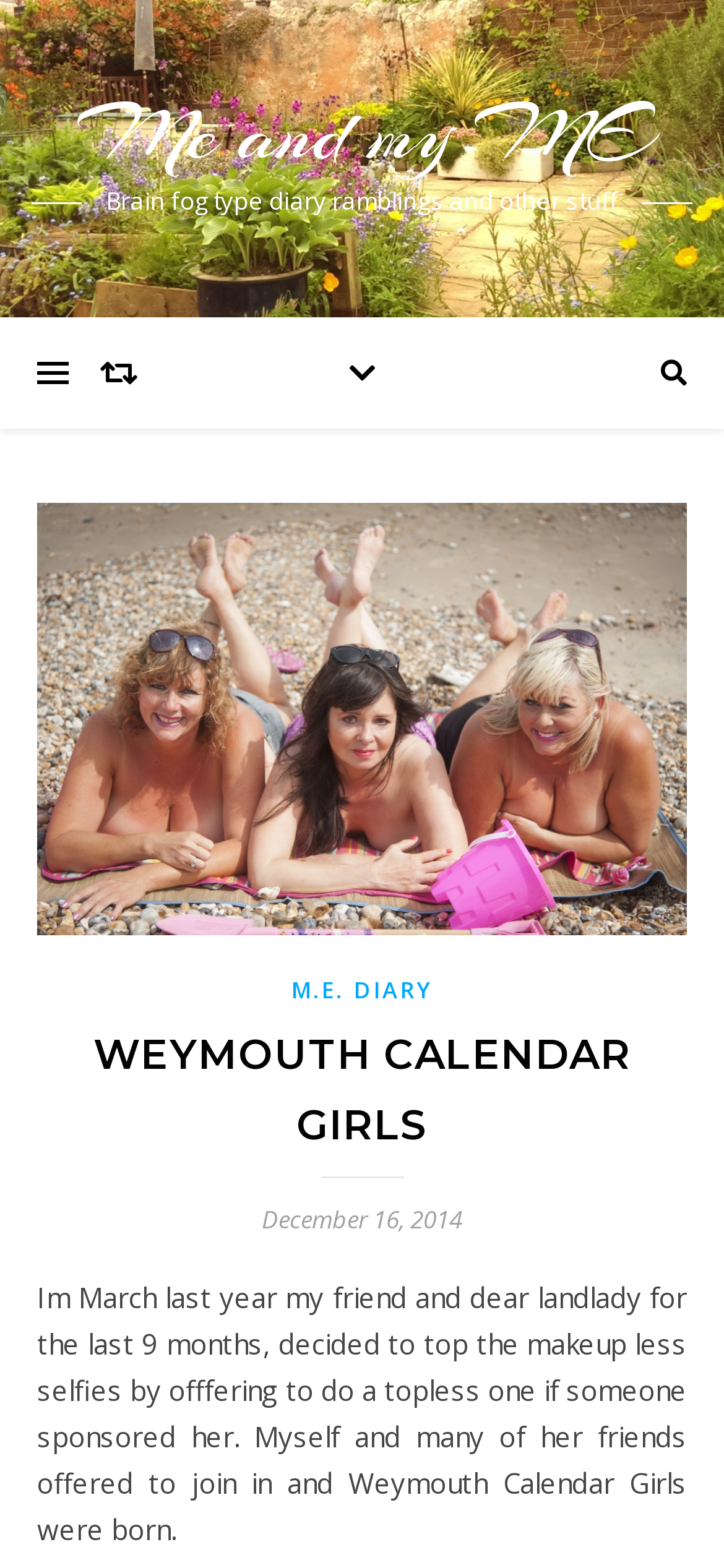Extract the primary headline from the webpage and present its text.

WEYMOUTH CALENDAR GIRLS